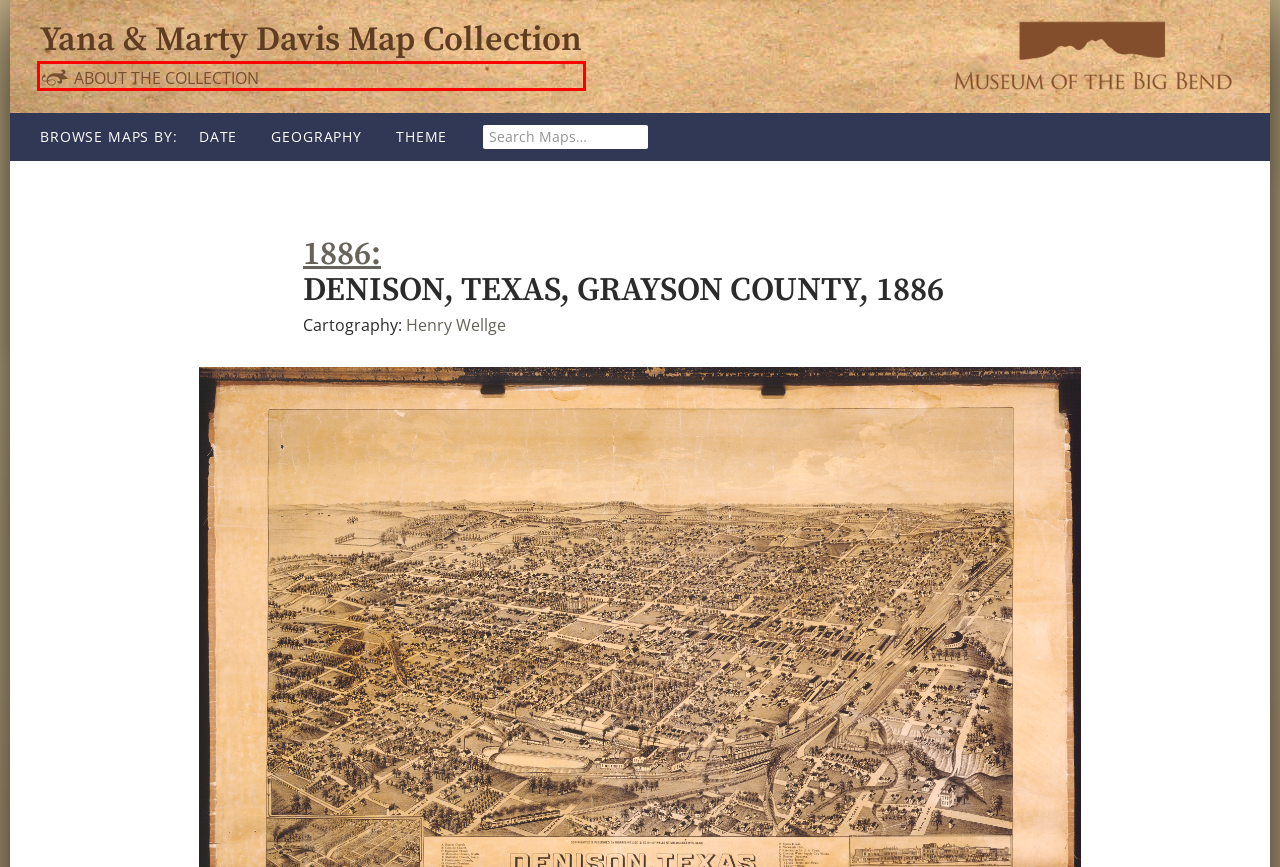Review the screenshot of a webpage containing a red bounding box around an element. Select the description that best matches the new webpage after clicking the highlighted element. The options are:
A. Dates | Yana & Marty Davis Map Collection
B. Geography | Yana & Marty Davis Map Collection
C. Louisiana | Geography | Yana & Marty Davis Map Collection
D. 1886 | Map Dates | Yana & Marty Davis Map Collection
E. About The Collection | Yana & Marty Davis Map Collection
F. Yana & Marty Davis Map Collection
G. Themes | Yana & Marty Davis Map Collection
H. Museum of the Big Bend

E